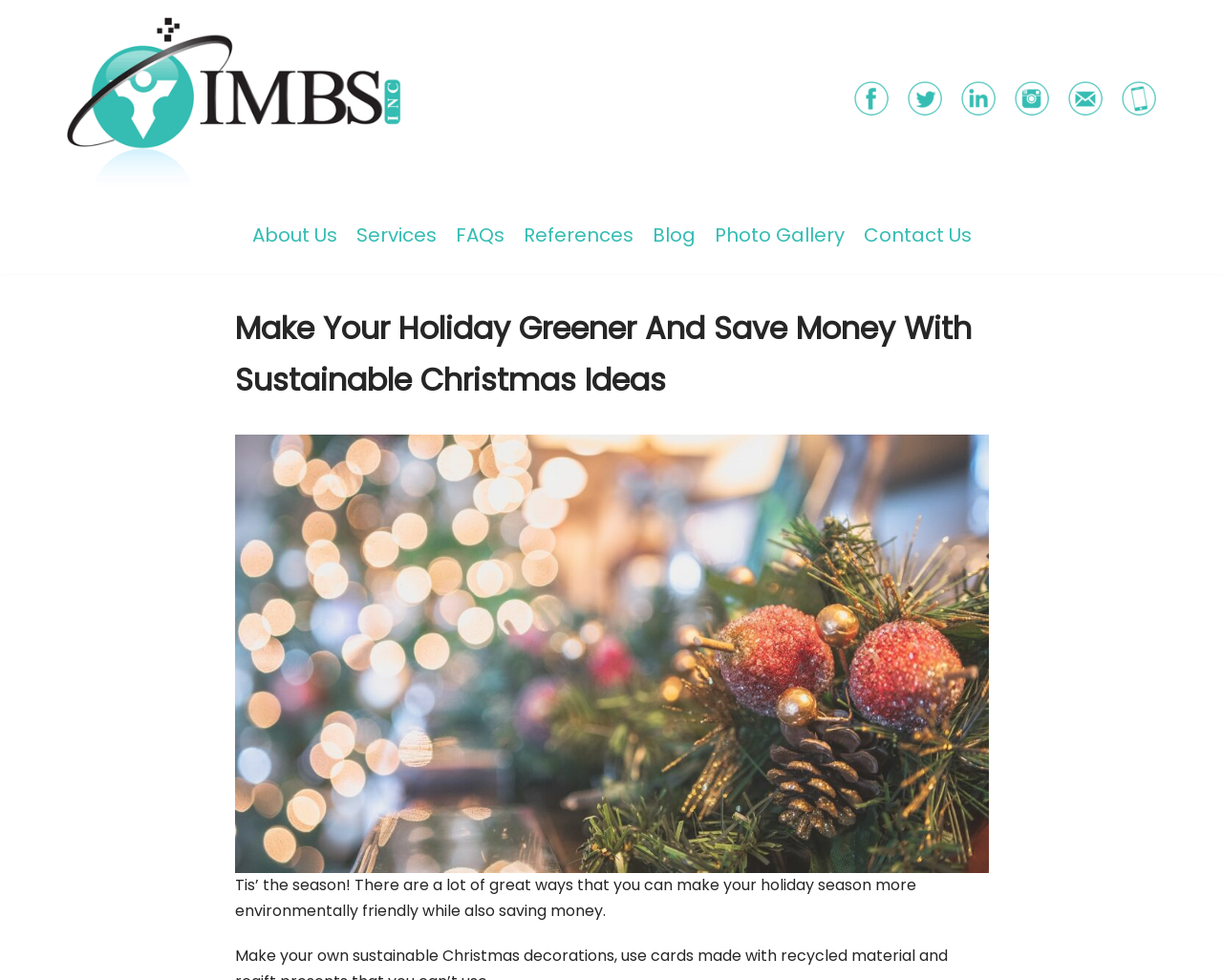Identify the bounding box coordinates for the element you need to click to achieve the following task: "skip to content". The coordinates must be four float values ranging from 0 to 1, formatted as [left, top, right, bottom].

[0.0, 0.031, 0.031, 0.051]